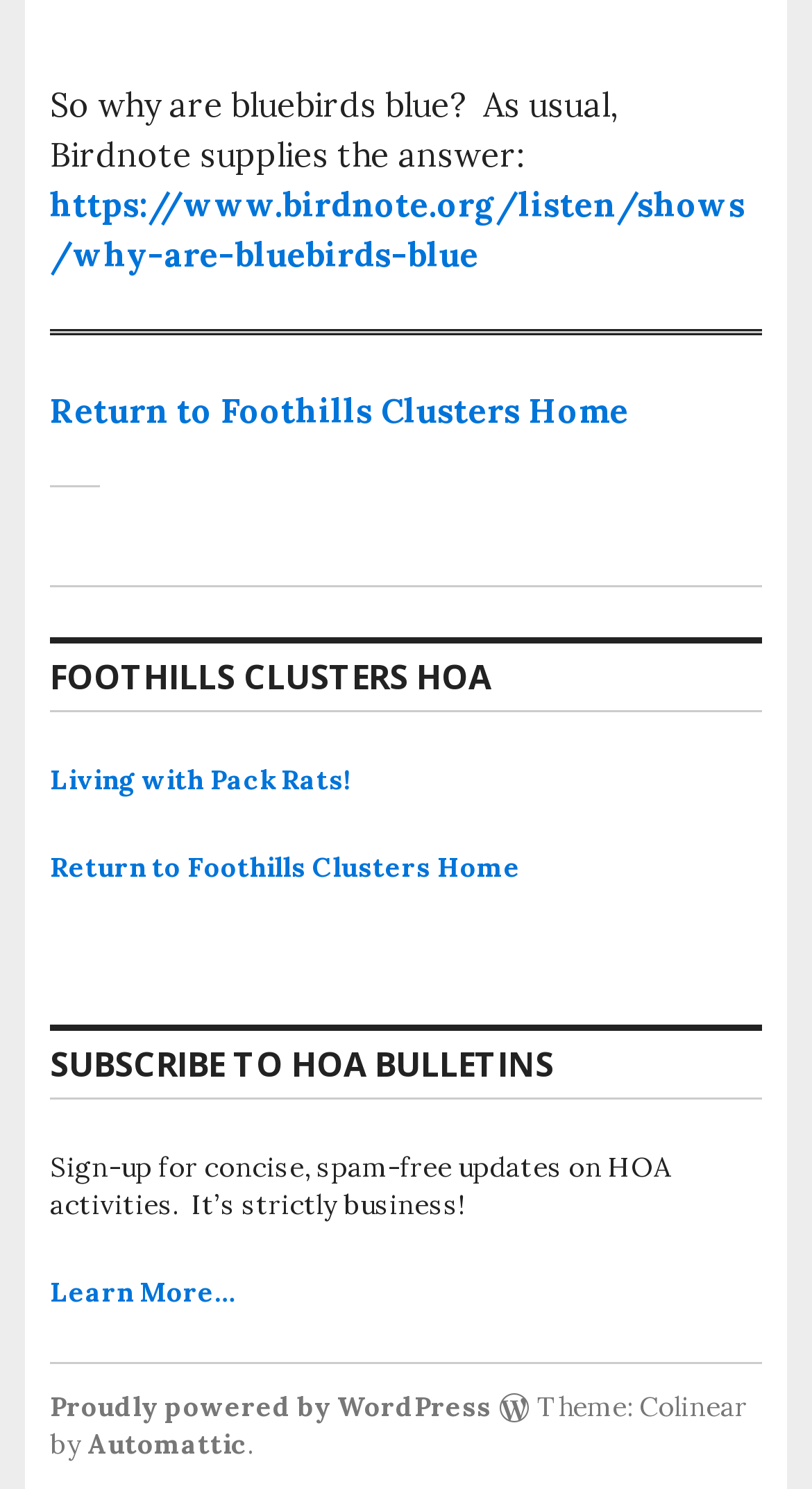Identify and provide the bounding box coordinates of the UI element described: "Return to Foothills Clusters Home". The coordinates should be formatted as [left, top, right, bottom], with each number being a float between 0 and 1.

[0.062, 0.261, 0.774, 0.289]